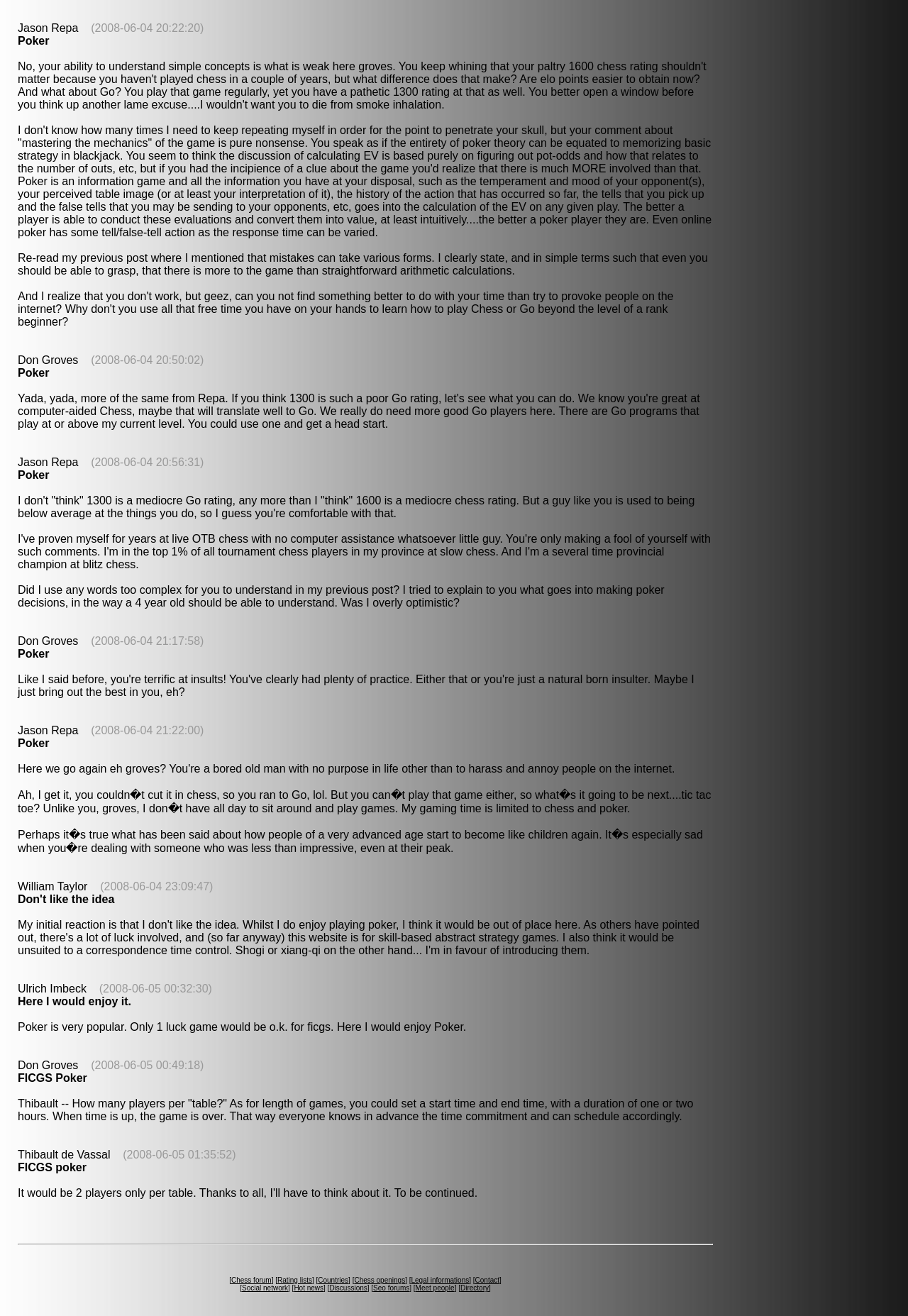Use one word or a short phrase to answer the question provided: 
How many posts are there in this discussion?

9